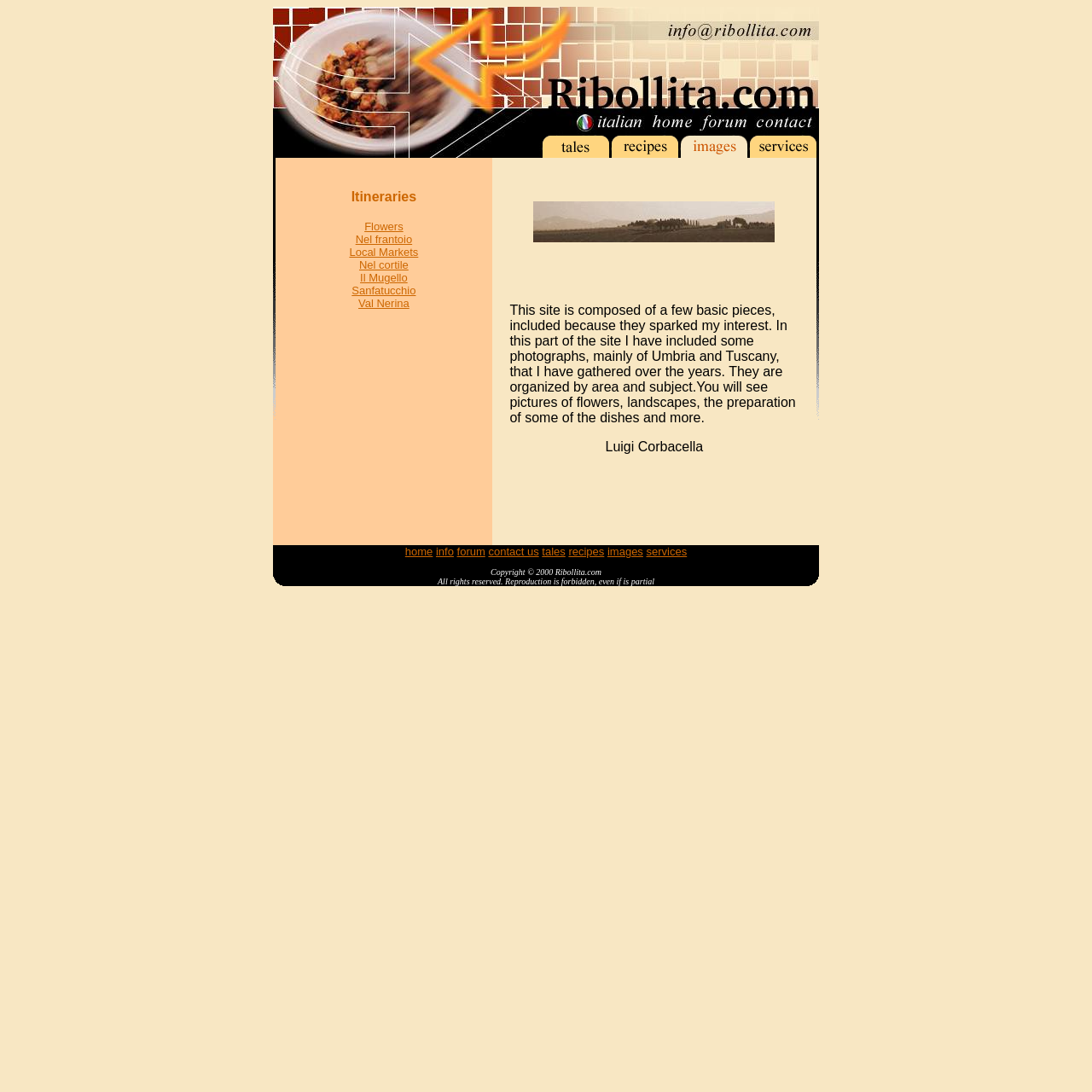Pinpoint the bounding box coordinates of the area that should be clicked to complete the following instruction: "contact us". The coordinates must be given as four float numbers between 0 and 1, i.e., [left, top, right, bottom].

[0.447, 0.499, 0.494, 0.511]